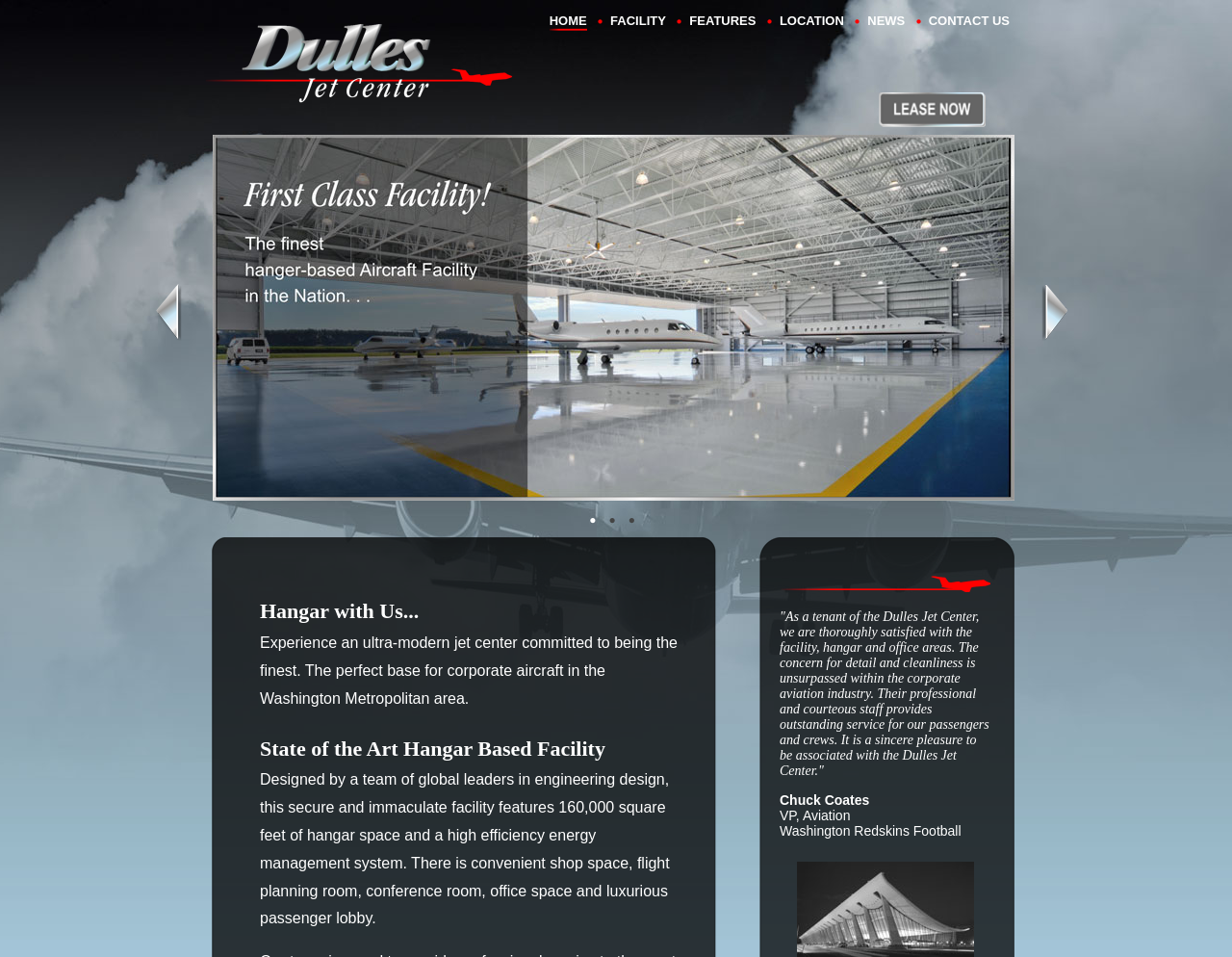Please specify the coordinates of the bounding box for the element that should be clicked to carry out this instruction: "Read the quote from Chuck Coates". The coordinates must be four float numbers between 0 and 1, formatted as [left, top, right, bottom].

[0.633, 0.637, 0.803, 0.813]